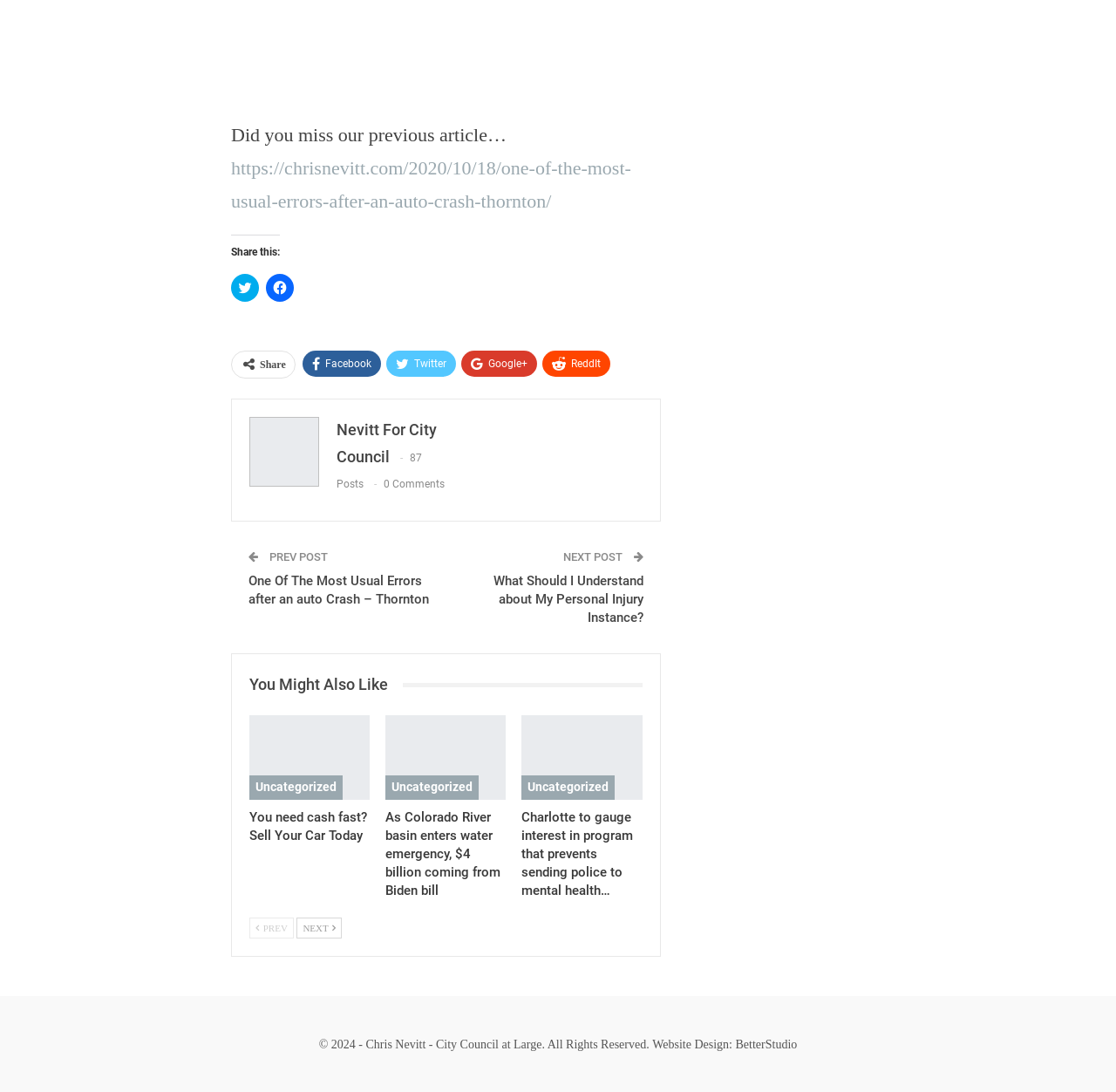Please indicate the bounding box coordinates for the clickable area to complete the following task: "Read the previous post". The coordinates should be specified as four float numbers between 0 and 1, i.e., [left, top, right, bottom].

[0.239, 0.504, 0.294, 0.516]